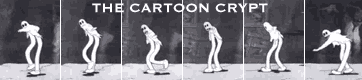What is the theme of the collection?
Refer to the image and provide a concise answer in one word or phrase.

Vintage and historical animated works